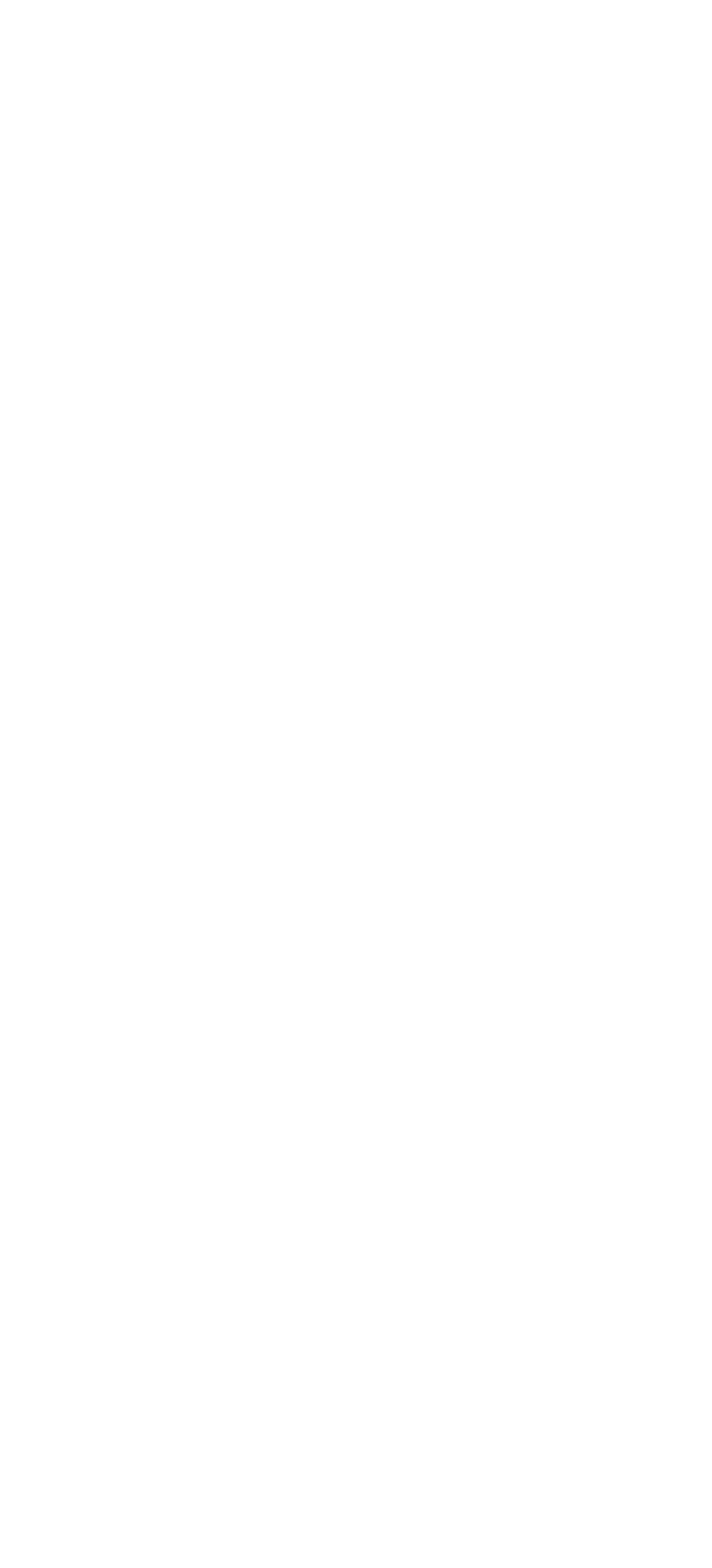Using the information in the image, give a comprehensive answer to the question: 
What is the date of the Arlington Town Election?

The date of the Arlington Town Election is mentioned in the text 'Sat. April 6, 2019, 8 am – 8 pm'.